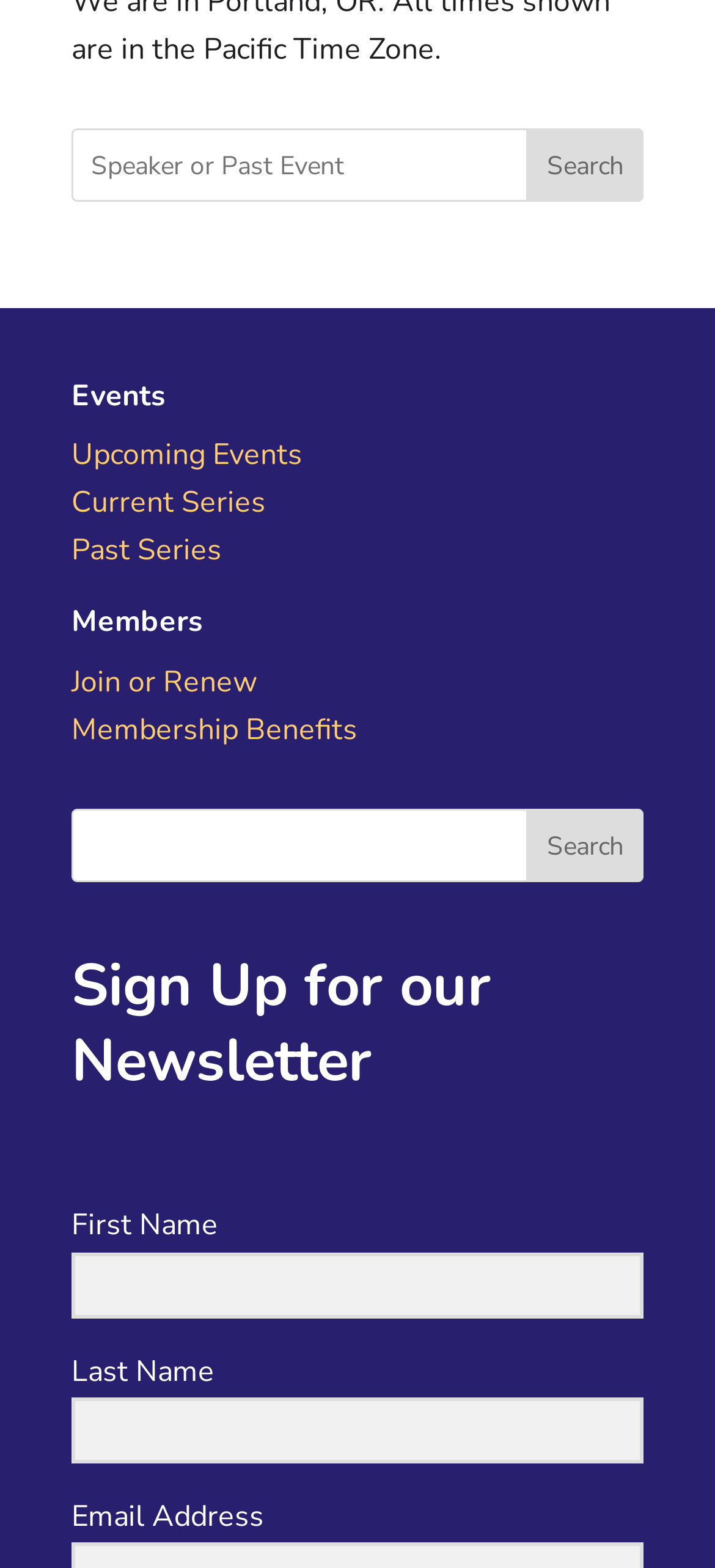Highlight the bounding box coordinates of the element you need to click to perform the following instruction: "Enter first name."

[0.1, 0.798, 0.9, 0.841]